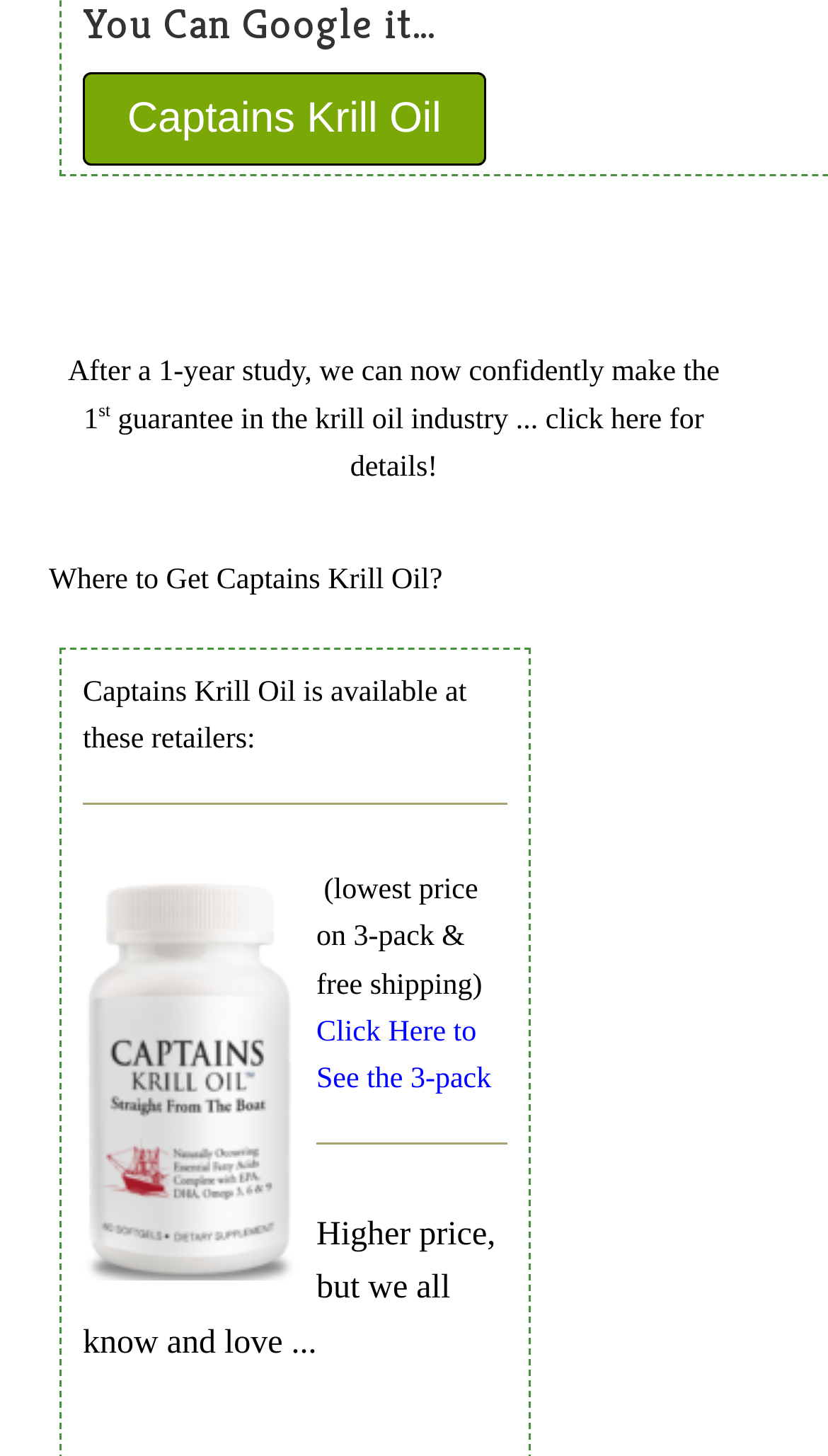Identify the bounding box for the UI element specified in this description: "Captains Krill Oil". The coordinates must be four float numbers between 0 and 1, formatted as [left, top, right, bottom].

[0.1, 0.049, 0.587, 0.113]